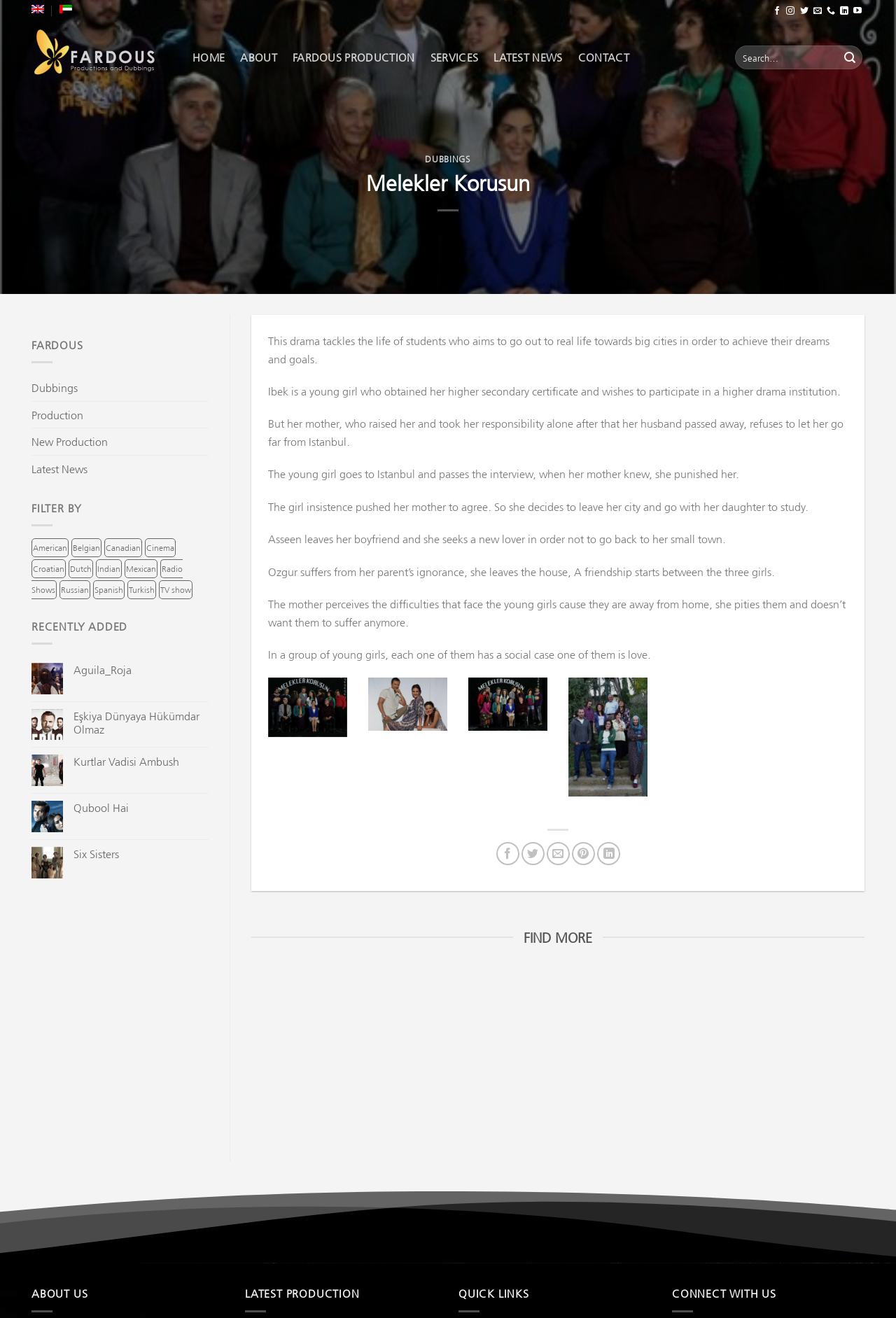Locate the bounding box of the UI element described in the following text: "Membership is only $25!".

None